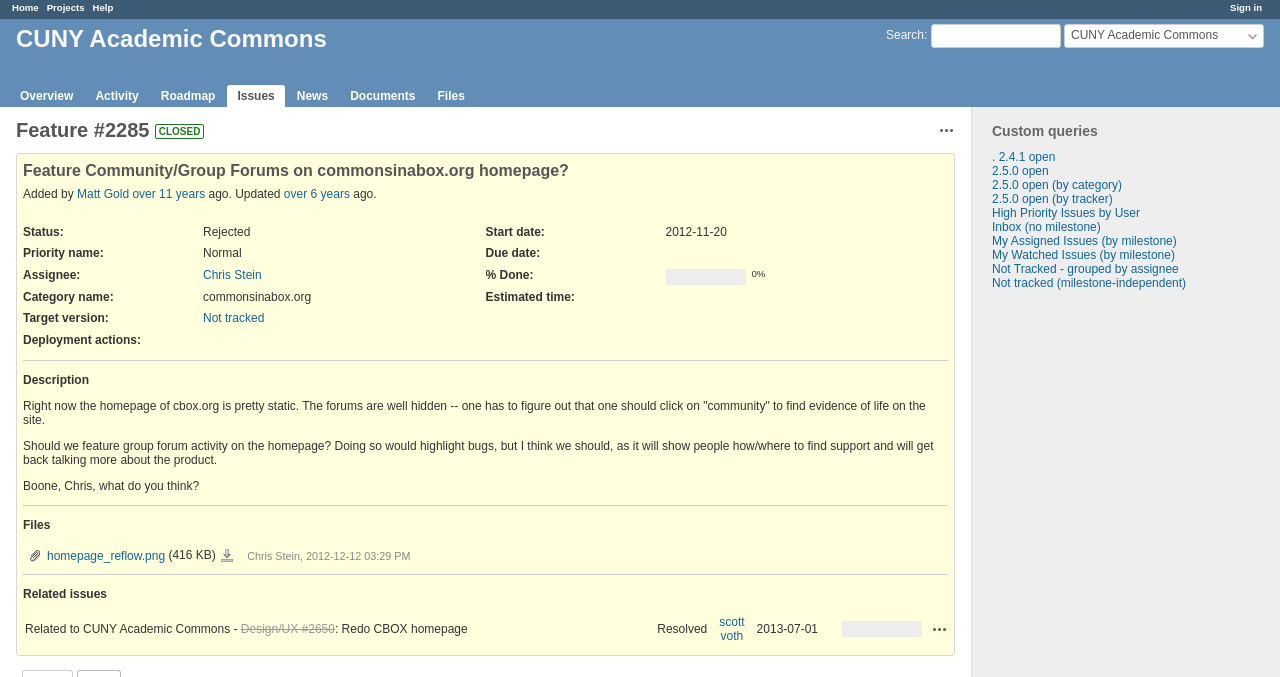Given the element description, predict the bounding box coordinates in the format (top-left x, top-left y, bottom-right x, bottom-right y). Make sure all values are between 0 and 1. Here is the element description: Not tracked (milestone-independent)

[0.775, 0.407, 0.927, 0.428]